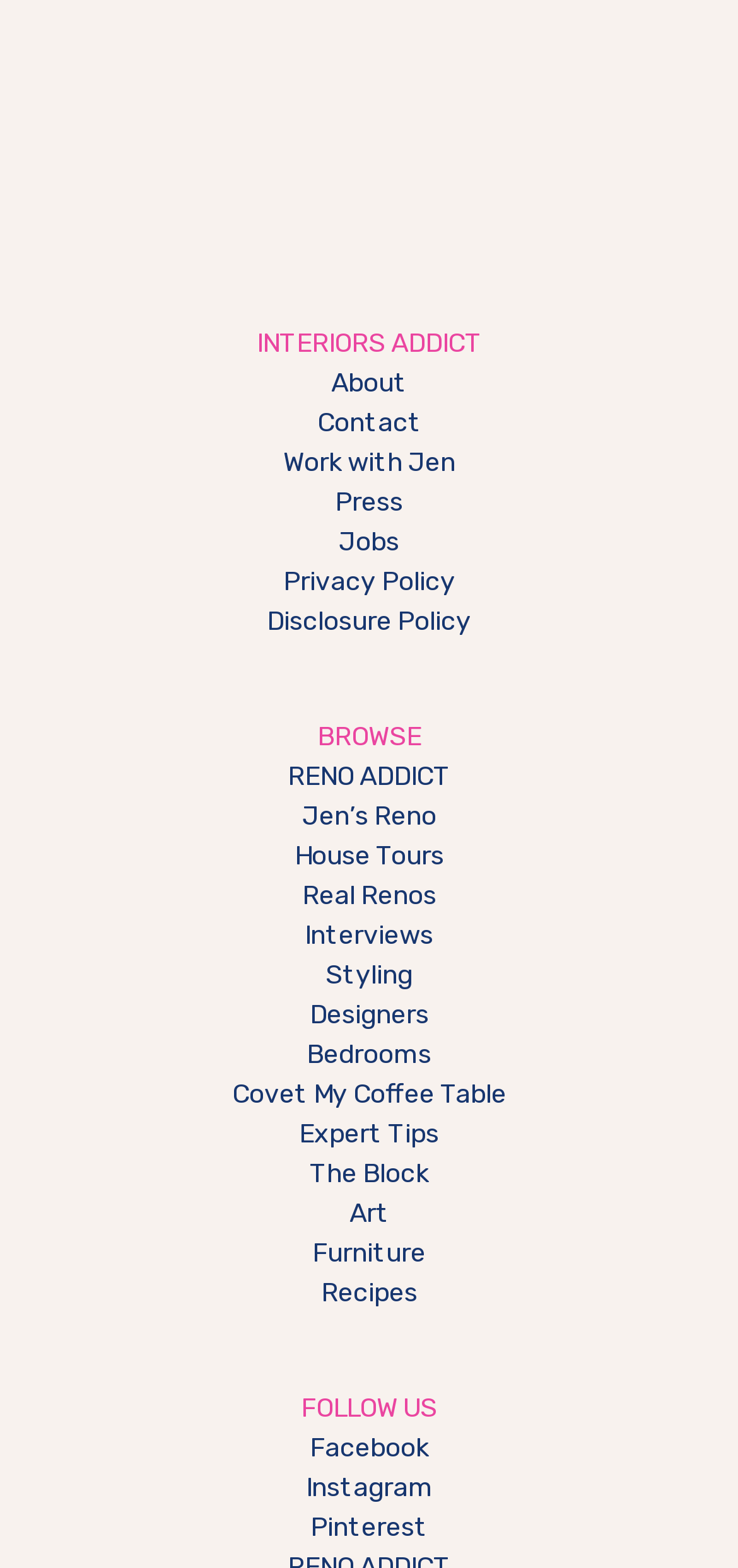Can you provide the bounding box coordinates for the element that should be clicked to implement the instruction: "Read Jen’s Reno"?

[0.409, 0.511, 0.591, 0.531]